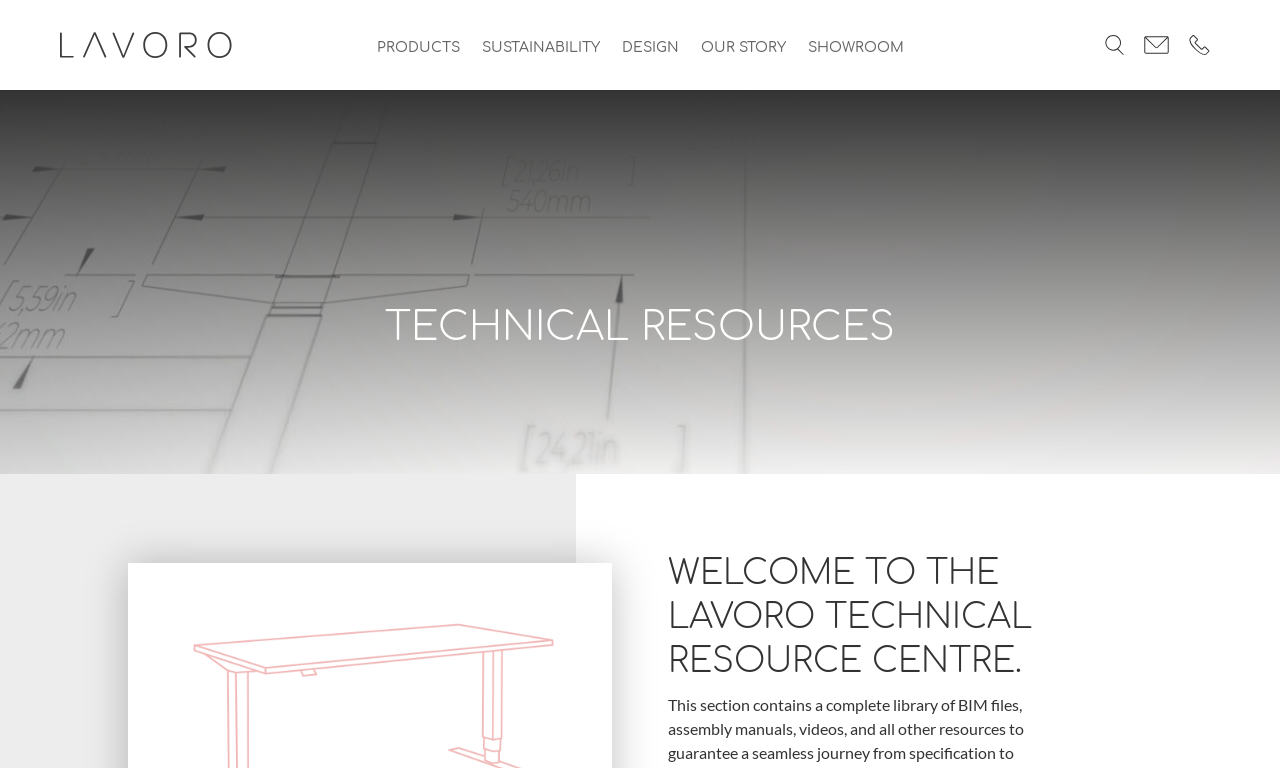Identify the bounding box for the UI element described as: "Design". Ensure the coordinates are four float numbers between 0 and 1, formatted as [left, top, right, bottom].

[0.486, 0.053, 0.53, 0.075]